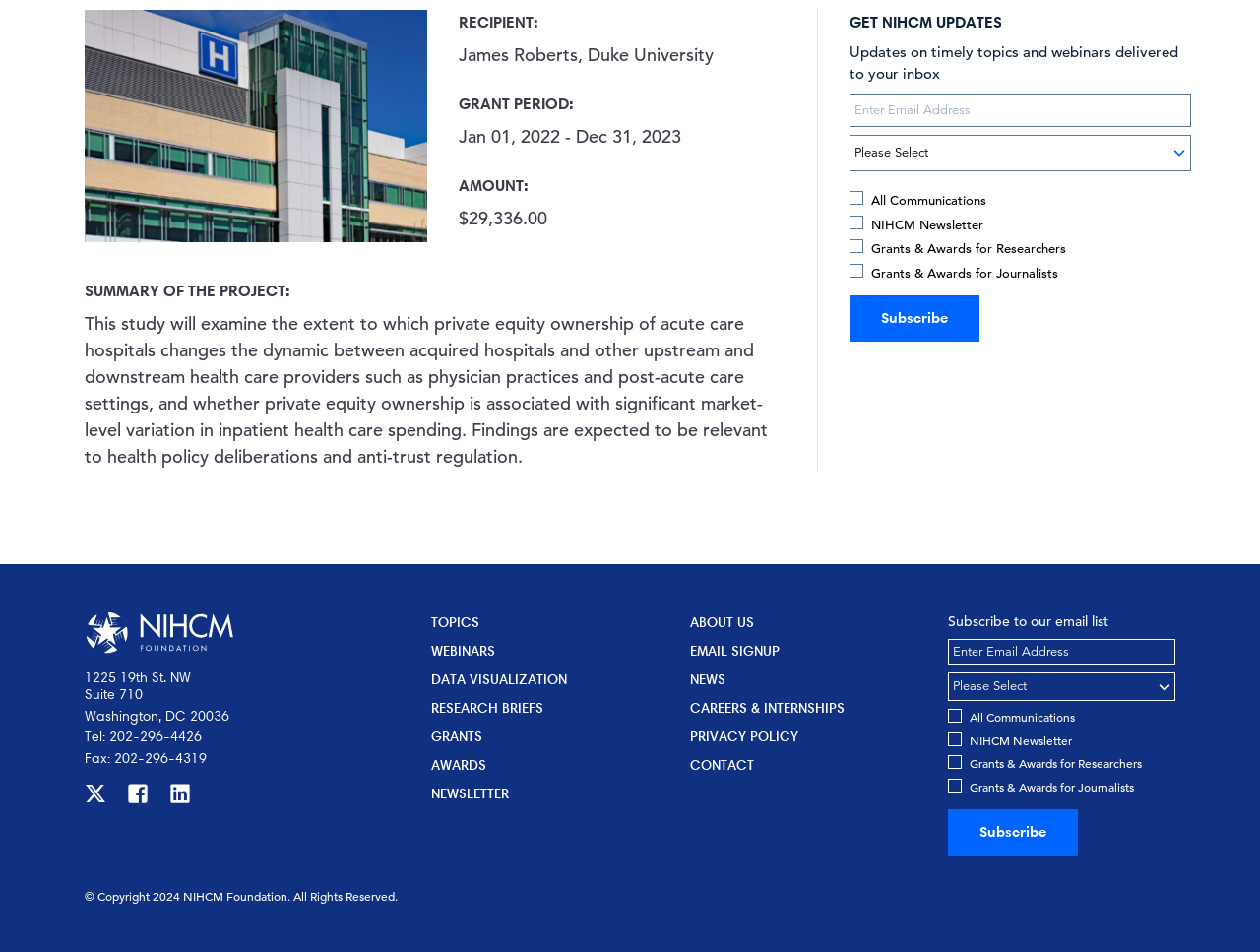Find the bounding box of the web element that fits this description: "Careers & Internships".

[0.547, 0.732, 0.728, 0.754]